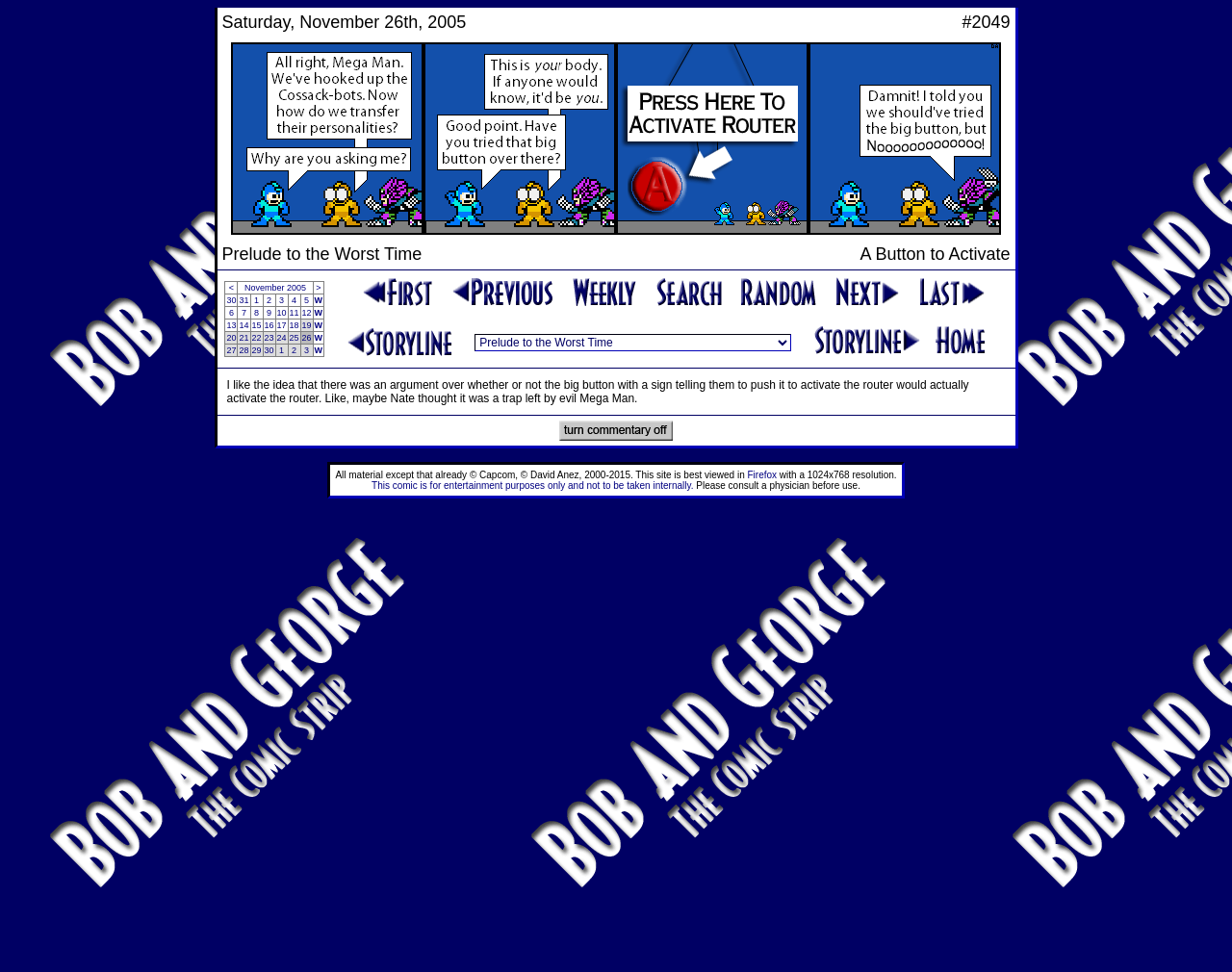Locate the bounding box of the UI element with the following description: "alt="Previous Comic"".

[0.36, 0.306, 0.456, 0.32]